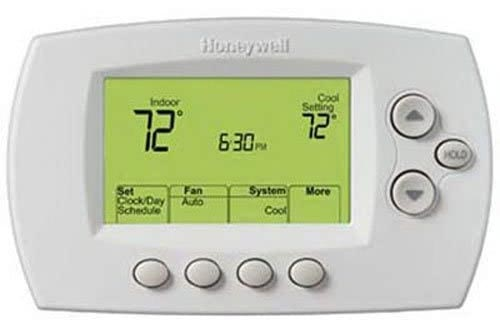How long does the installation process take?
Please answer the question with a detailed response using the information from the screenshot.

According to the caption, the installation process of the Honeywell Home Wi-Fi 7-Day Programmable Thermostat is designed to be straightforward and takes approximately 30 minutes to complete.